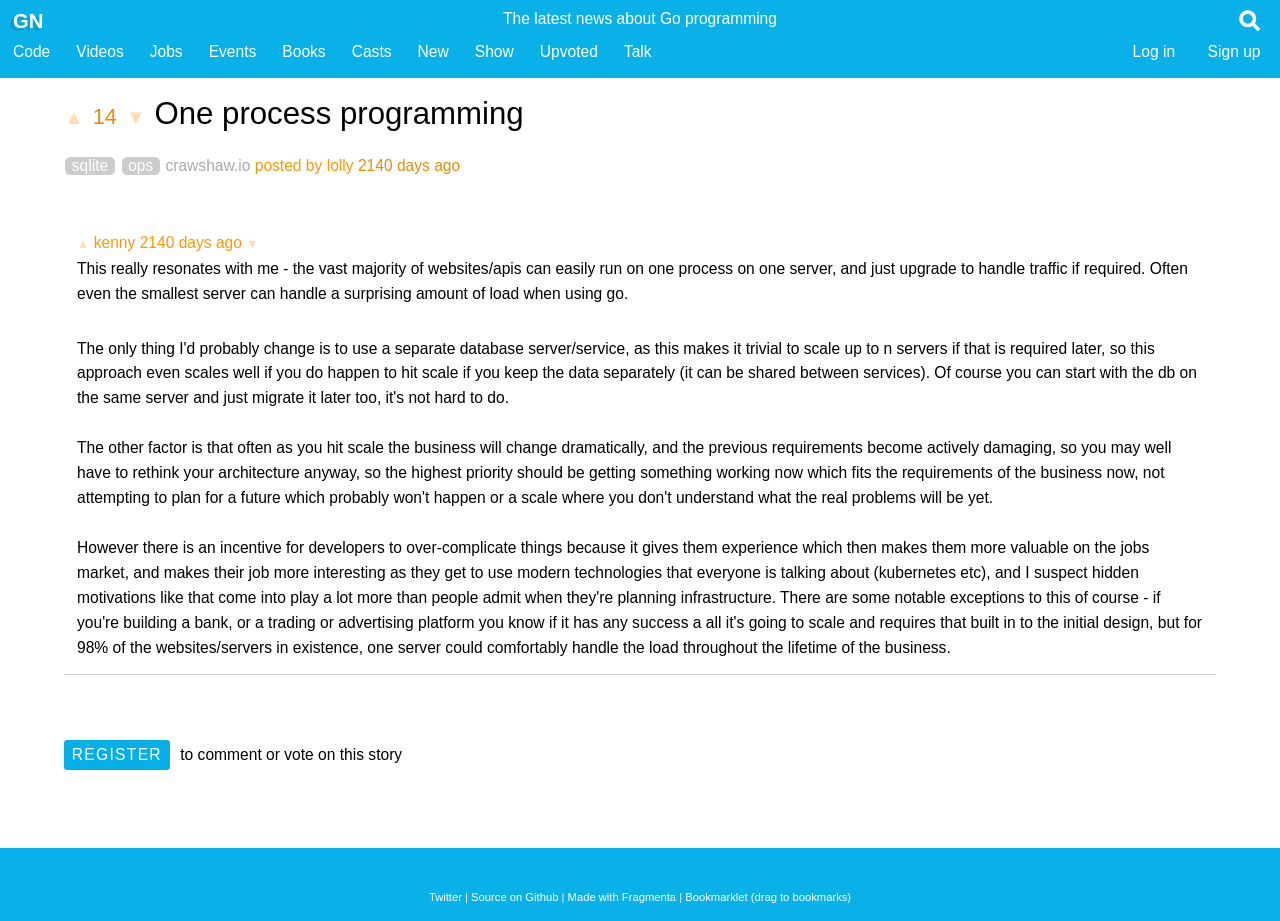Identify the bounding box coordinates for the UI element described by the following text: "Log in". Provide the coordinates as four float numbers between 0 and 1, in the format [left, top, right, bottom].

[0.885, 0.047, 0.918, 0.066]